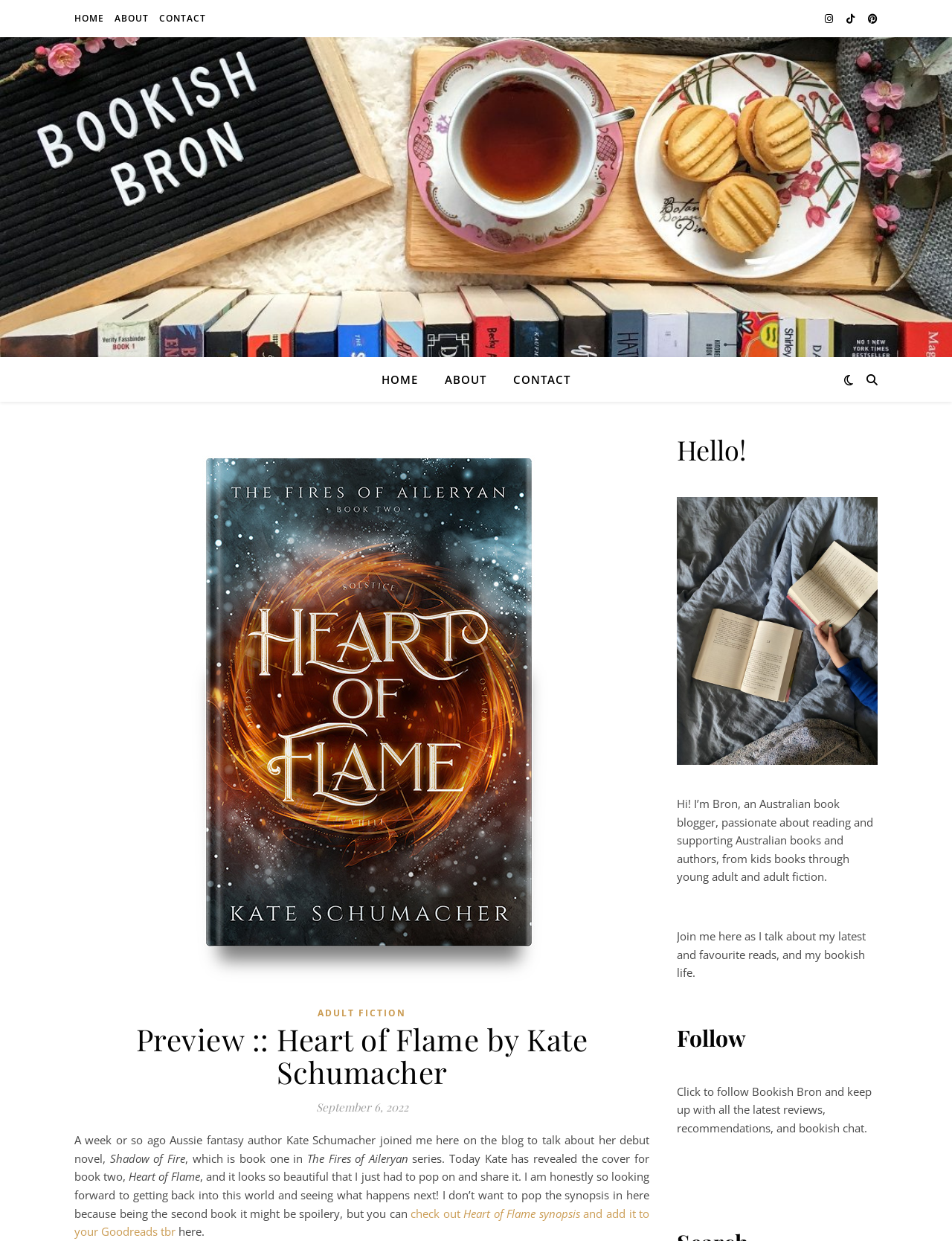Bounding box coordinates are specified in the format (top-left x, top-left y, bottom-right x, bottom-right y). All values are floating point numbers bounded between 0 and 1. Please provide the bounding box coordinate of the region this sentence describes: Home

[0.401, 0.288, 0.452, 0.324]